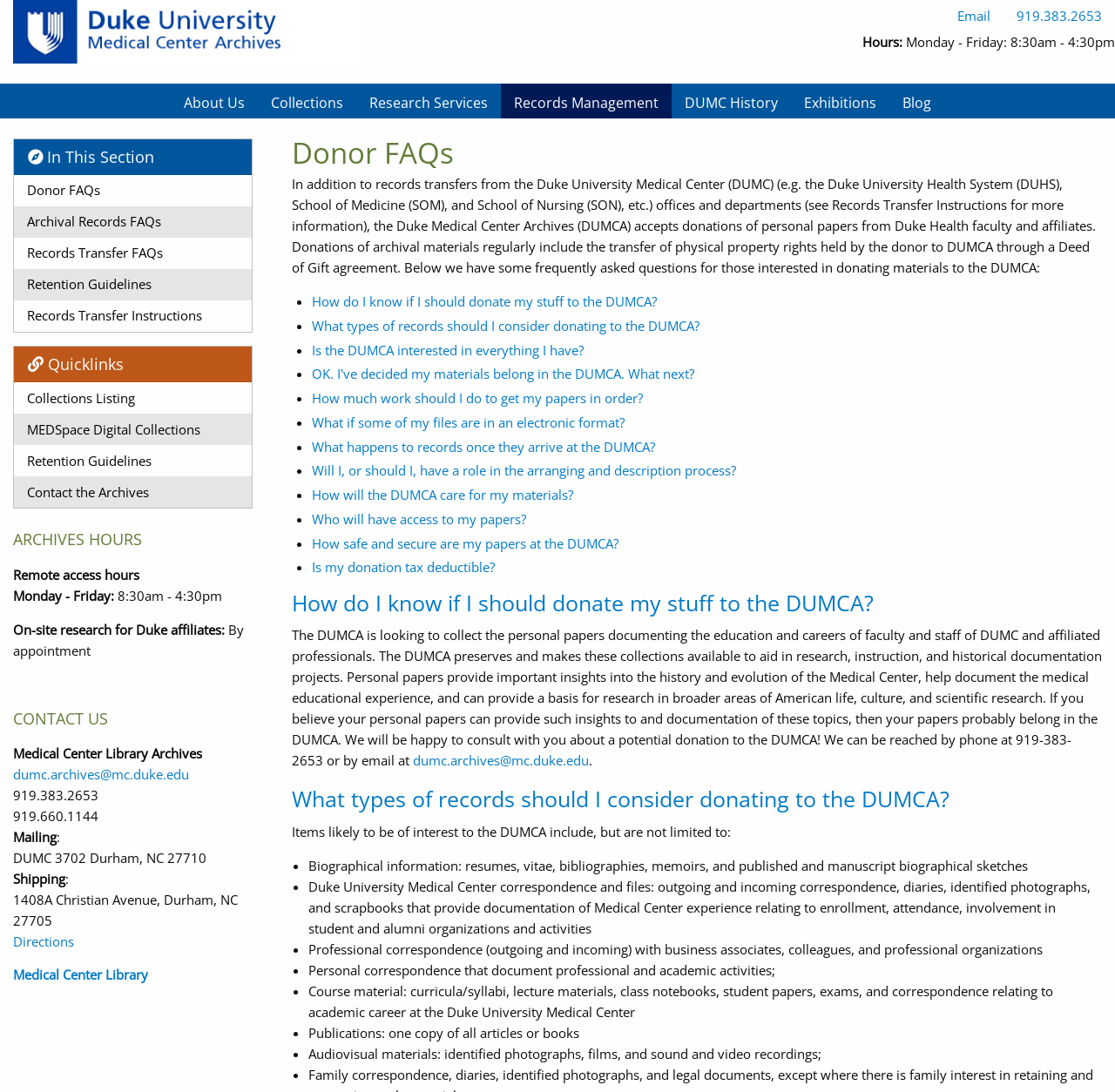Pinpoint the bounding box coordinates of the area that should be clicked to complete the following instruction: "Get directions to the Medical Center Library". The coordinates must be given as four float numbers between 0 and 1, i.e., [left, top, right, bottom].

[0.012, 0.854, 0.066, 0.87]